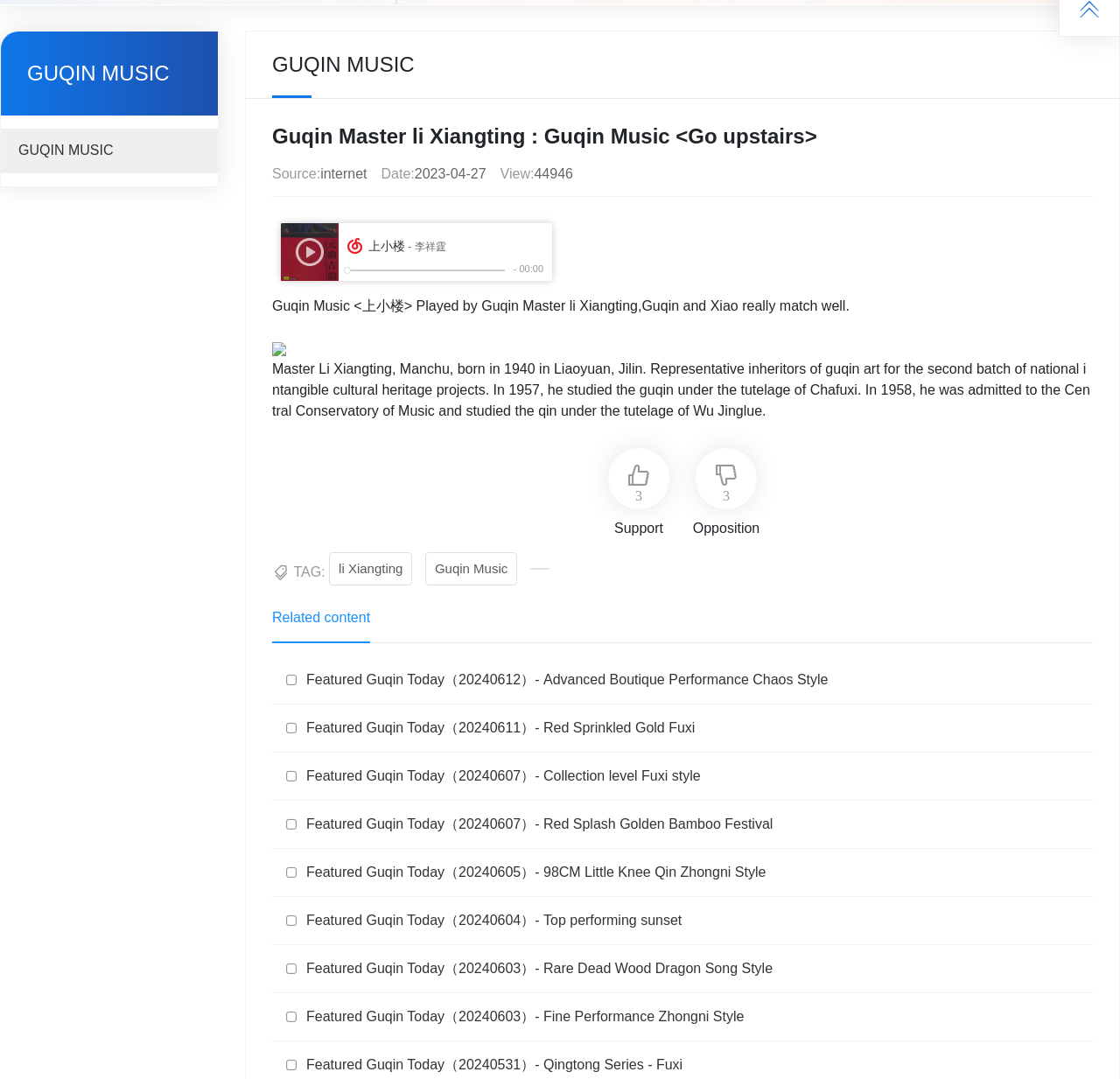Provide the bounding box coordinates for the specified HTML element described in this description: "li Xiangting". The coordinates should be four float numbers ranging from 0 to 1, in the format [left, top, right, bottom].

[0.294, 0.512, 0.368, 0.543]